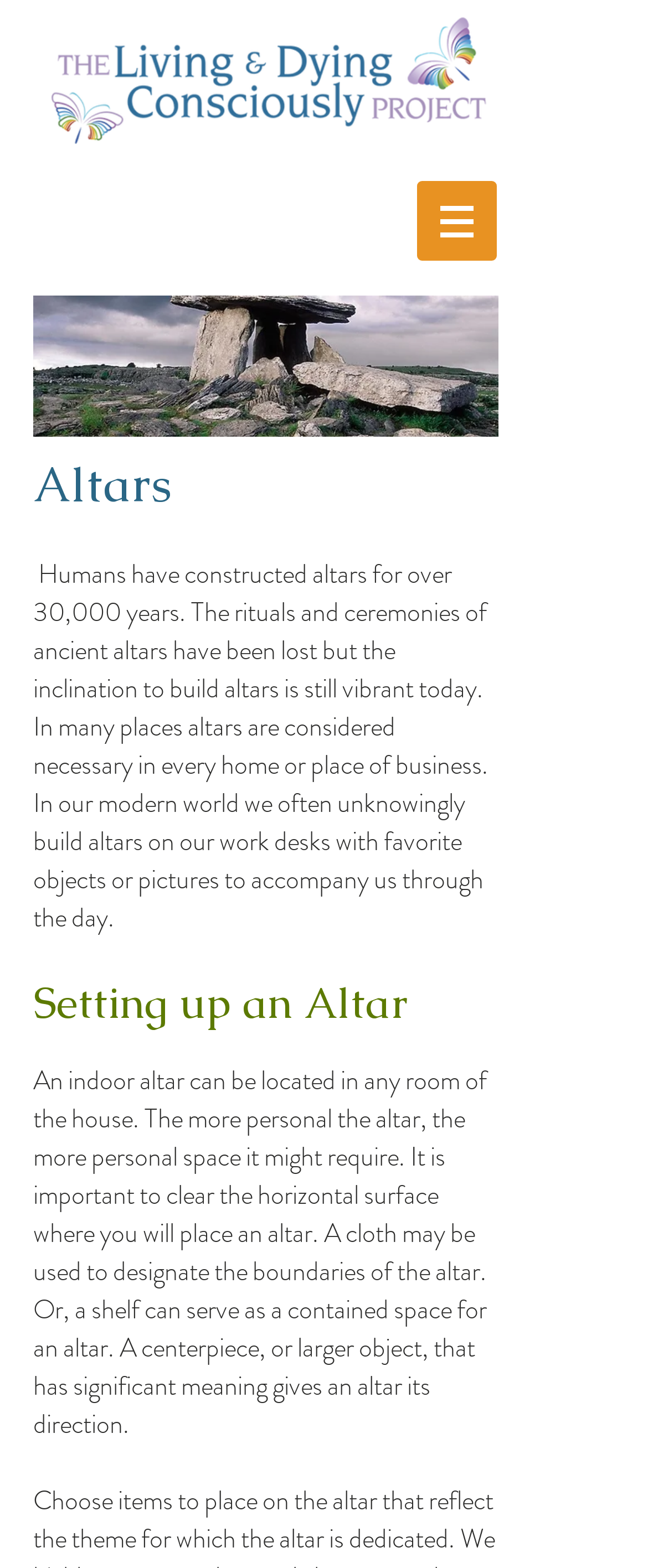How long have humans been constructing altars?
Examine the image and give a concise answer in one word or a short phrase.

Over 30,000 years